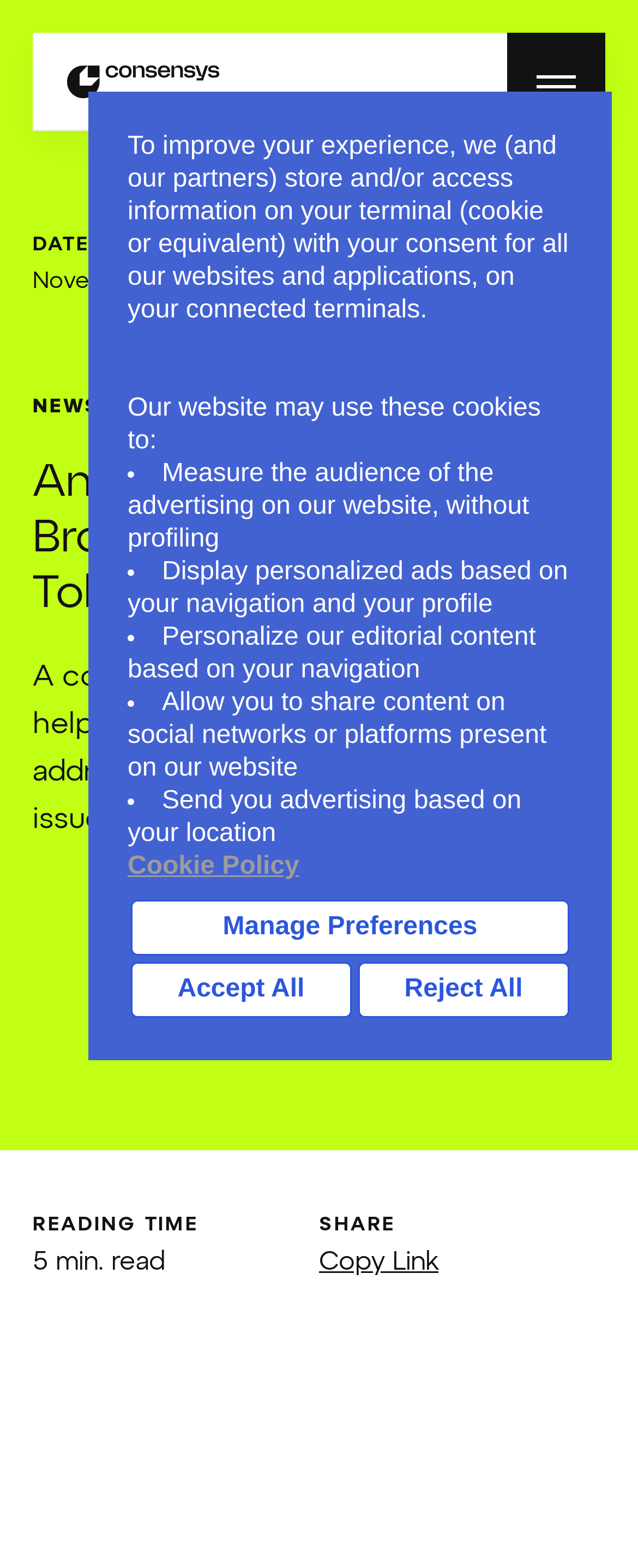Please find and generate the text of the main header of the webpage.

Announcing “The Brooklyn Project” for Token Launches